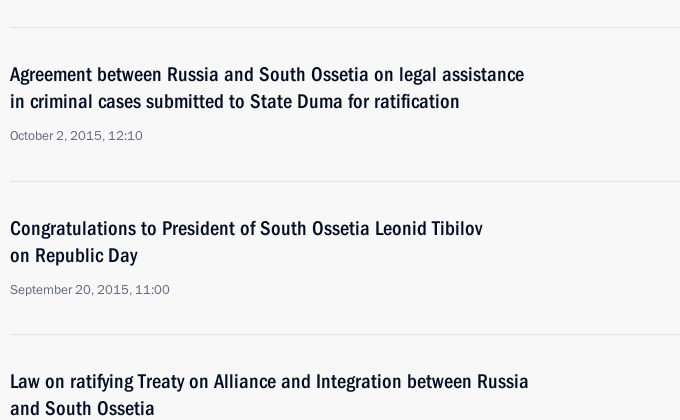Break down the image into a detailed narrative.

The image depicts a significant moment during a meeting between Russian President Vladimir Putin and President of South Ossetia, Leonid Tibilov. The meeting took place on March 18, 2015, at the Kremlin in Moscow. This encounter was focused on discussing various bilateral relations and enhancing cooperation to ensure stability and security within the Trans-Caucasus region. The accompanying statement highlights the pivotal discussions surrounding the signing of an Agreement on Alliance and Integration, which aims to strengthen ties between Russia and South Ossetia over a duration of 25 years with extensions possible.